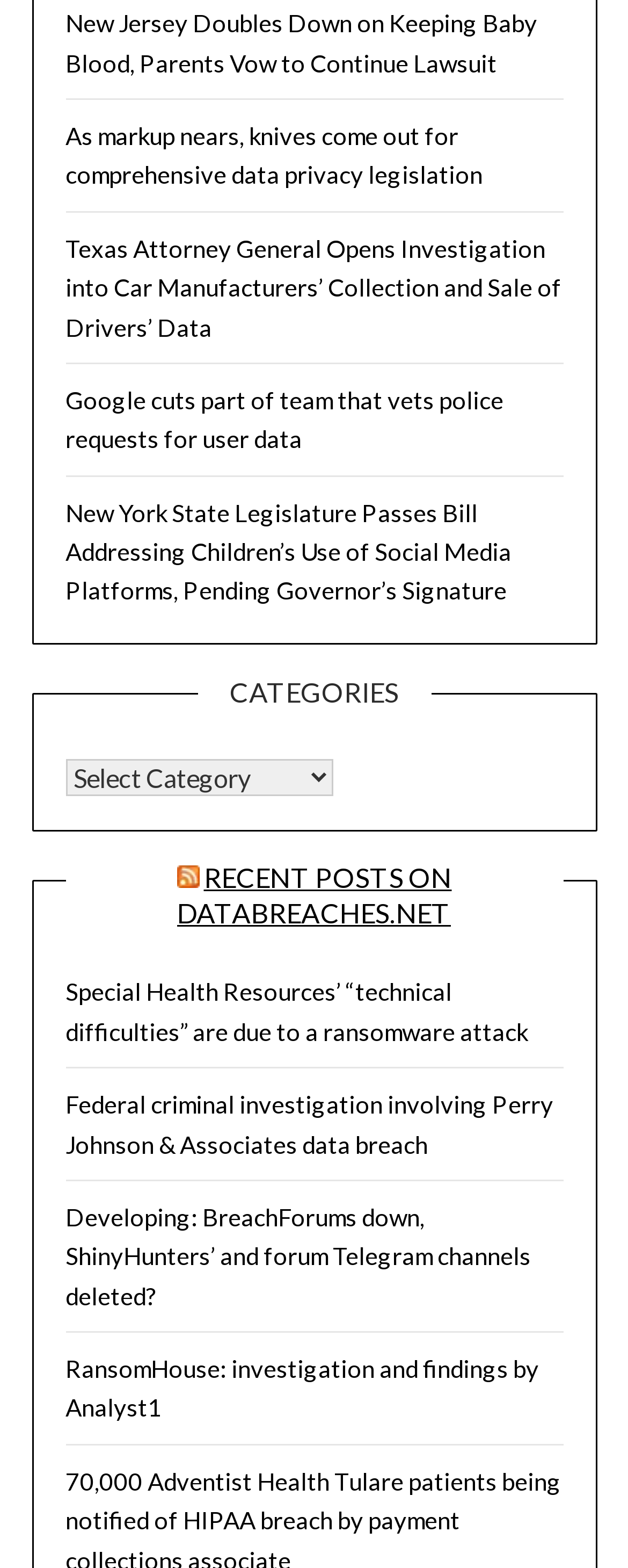Is the RSS menu expanded?
Based on the image, answer the question with a single word or brief phrase.

False